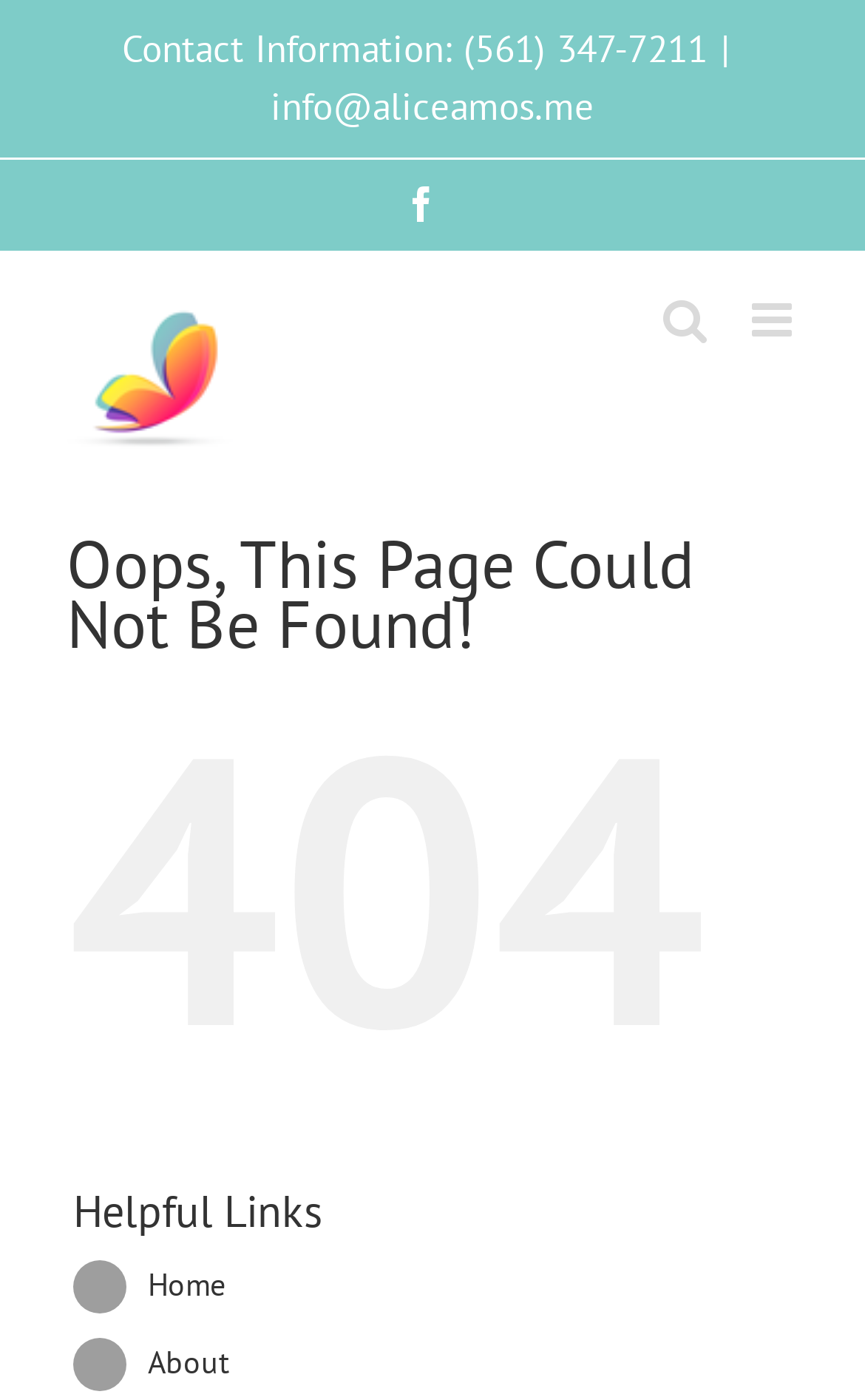Given the description of the UI element: "aria-label="Toggle mobile search"", predict the bounding box coordinates in the form of [left, top, right, bottom], with each value being a float between 0 and 1.

[0.767, 0.213, 0.818, 0.246]